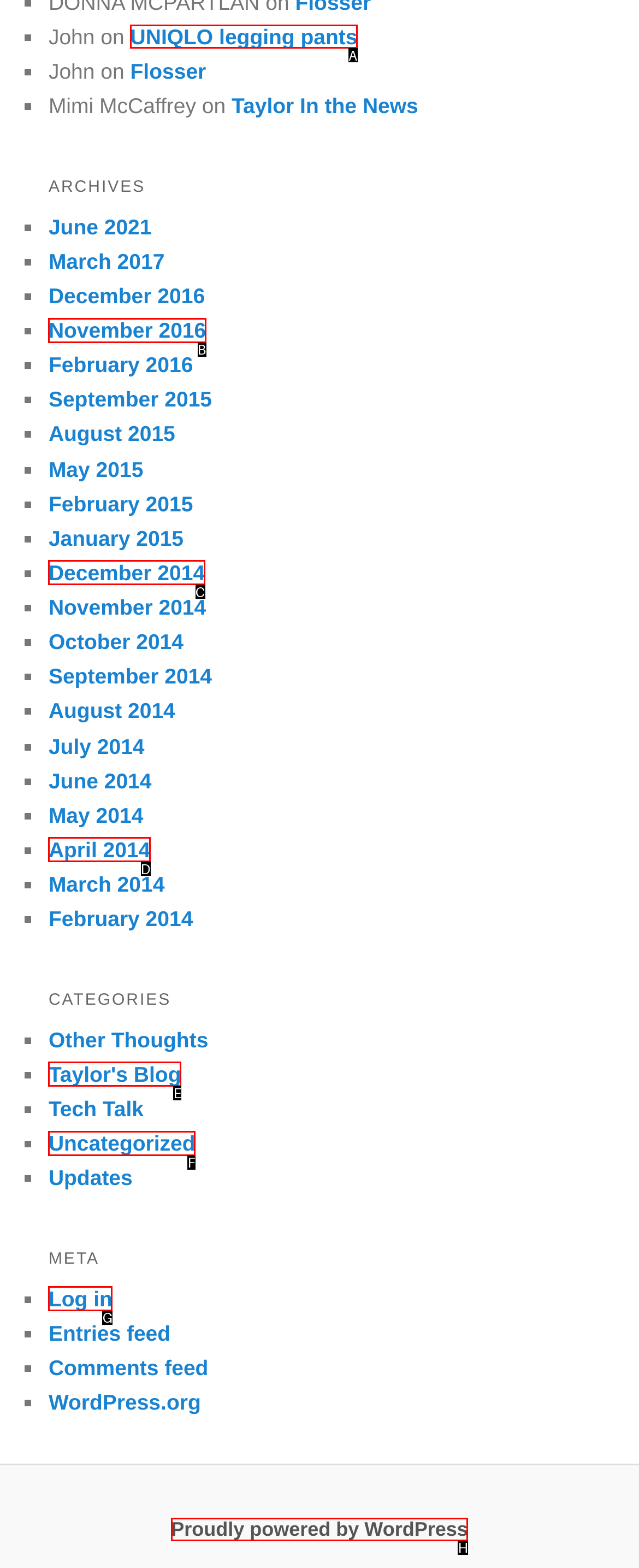Determine the appropriate lettered choice for the task: view UNIQLO legging pants. Reply with the correct letter.

A